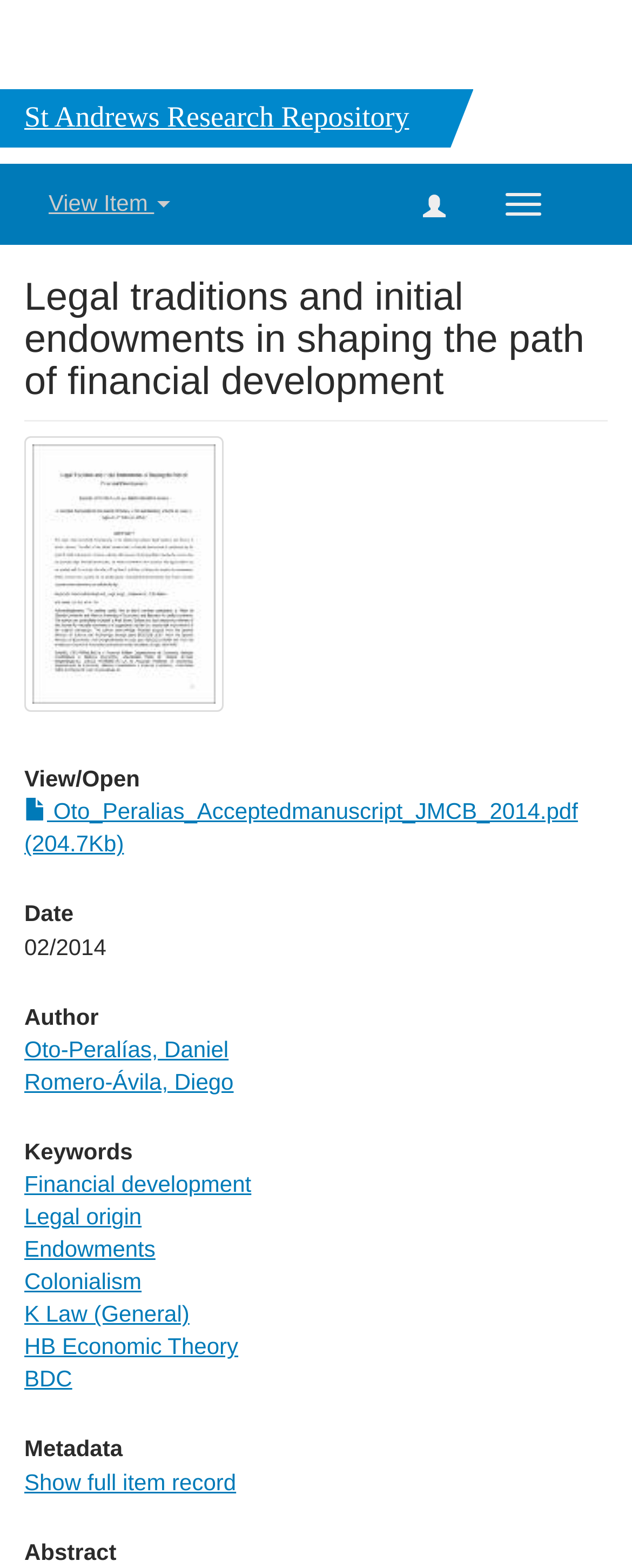Present a detailed account of what is displayed on the webpage.

This webpage appears to be a research repository page, specifically showcasing a research paper titled "Legal traditions and initial endowments in shaping the path of financial development". 

At the top, there is a heading "St Andrews Research Repository" followed by a button "Toggle navigation" to the right. Below this, there is a button "View Item" on the left and another button with no text on the right. 

The main content of the page is divided into sections, with headings and links providing information about the research paper. The title of the paper is repeated as a heading, followed by a thumbnail image on the left and a link to the PDF file of the paper on the right. 

Below this, there are sections for "View/Open", "Date", "Author", "Keywords", and "Metadata", each with corresponding links and text. The "Date" section shows the publication date as "02/2014". The "Author" section lists two authors, "Oto-Peralías, Daniel" and "Romero-Ávila, Diego", as links. The "Keywords" section lists several keywords related to the paper, including "Financial development", "Legal origin", and "Colonialism", among others. 

At the bottom, there is a section for "Abstract" and a link to "Show full item record". Overall, the page provides a concise summary of the research paper and its details.